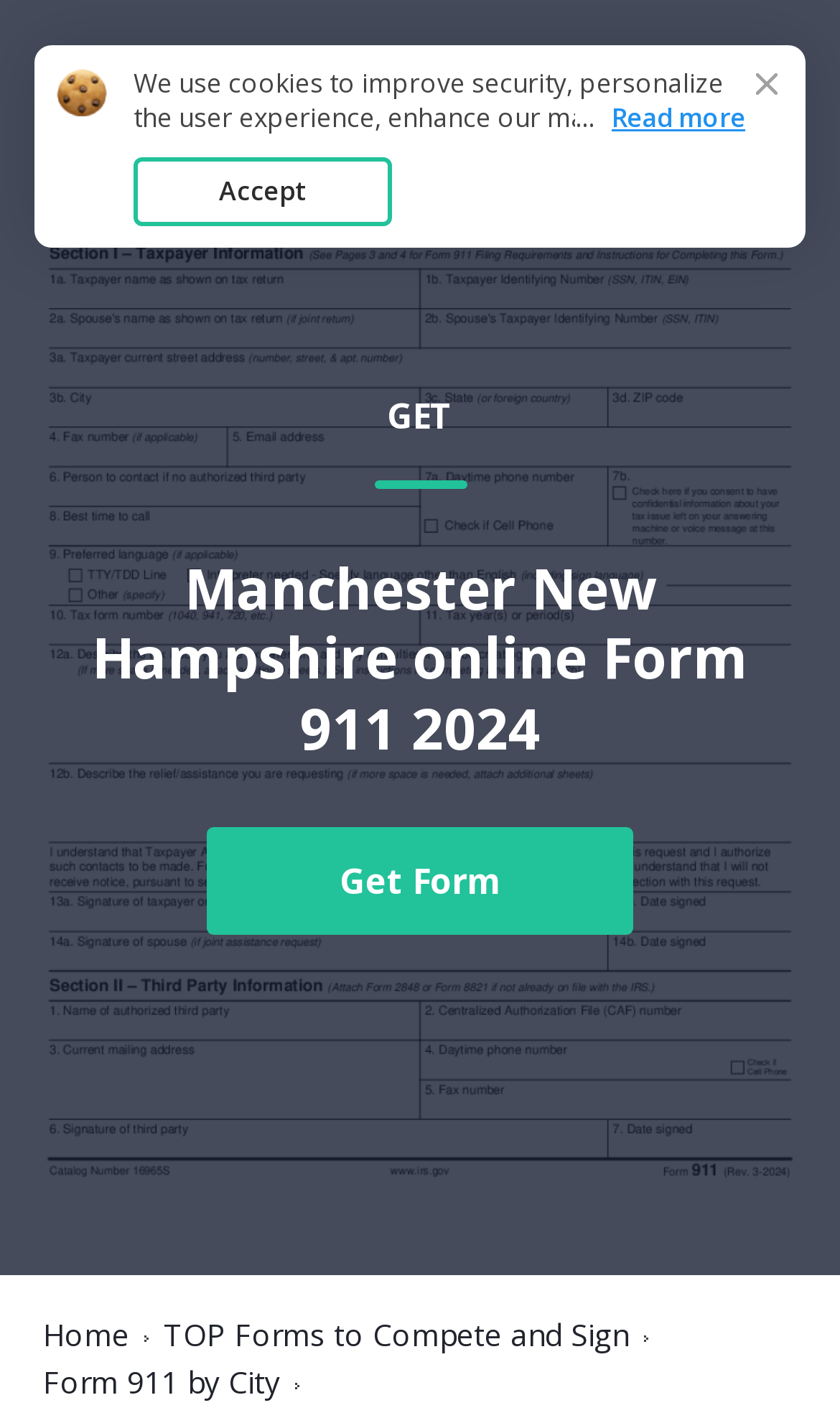What is the text above the 'Accept' button?
Please look at the screenshot and answer using one word or phrase.

Cookie Policy